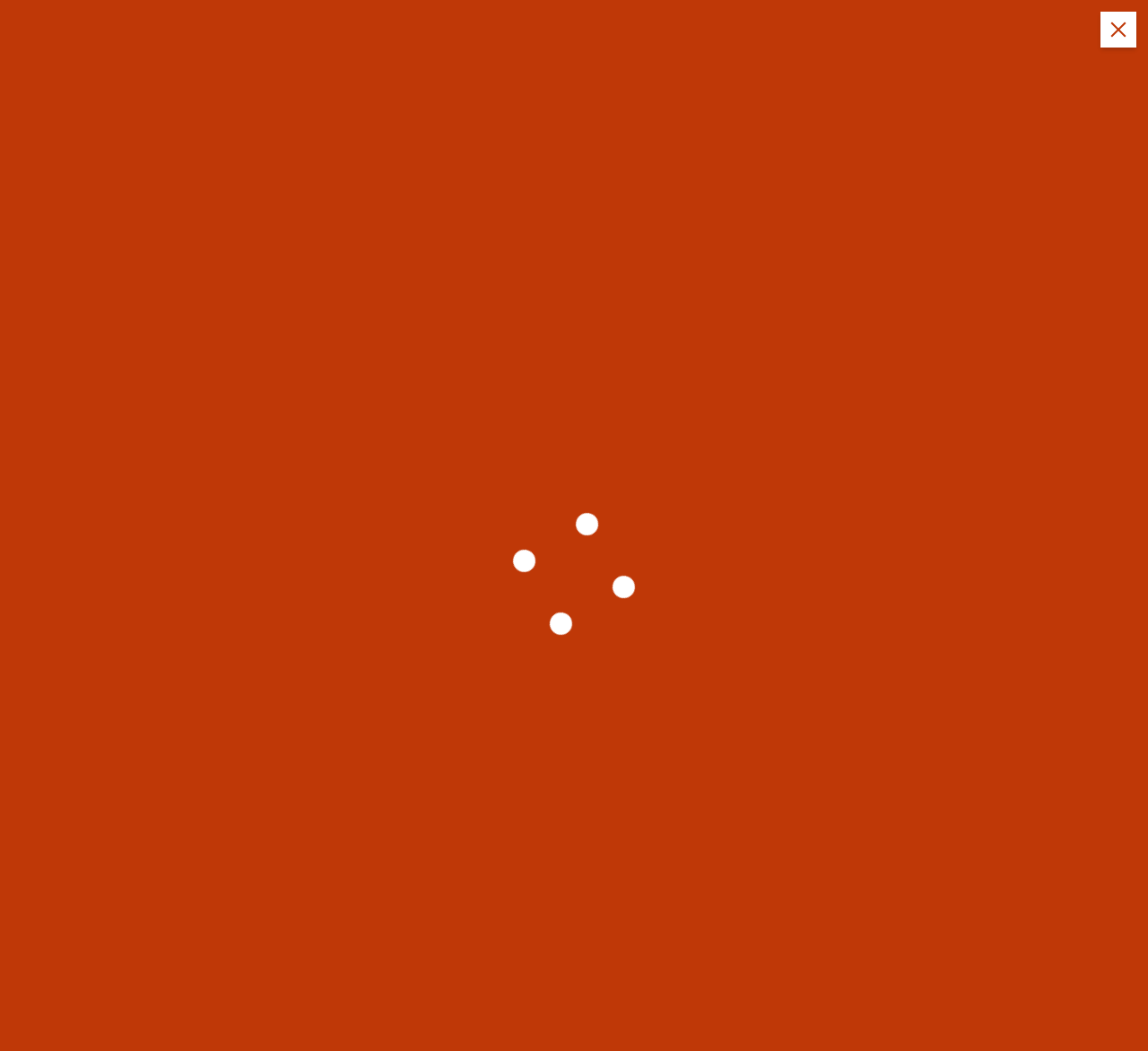From the given element description: "parent_node: Search for:", find the bounding box for the UI element. Provide the coordinates as four float numbers between 0 and 1, in the order [left, top, right, bottom].

[0.953, 0.182, 0.988, 0.22]